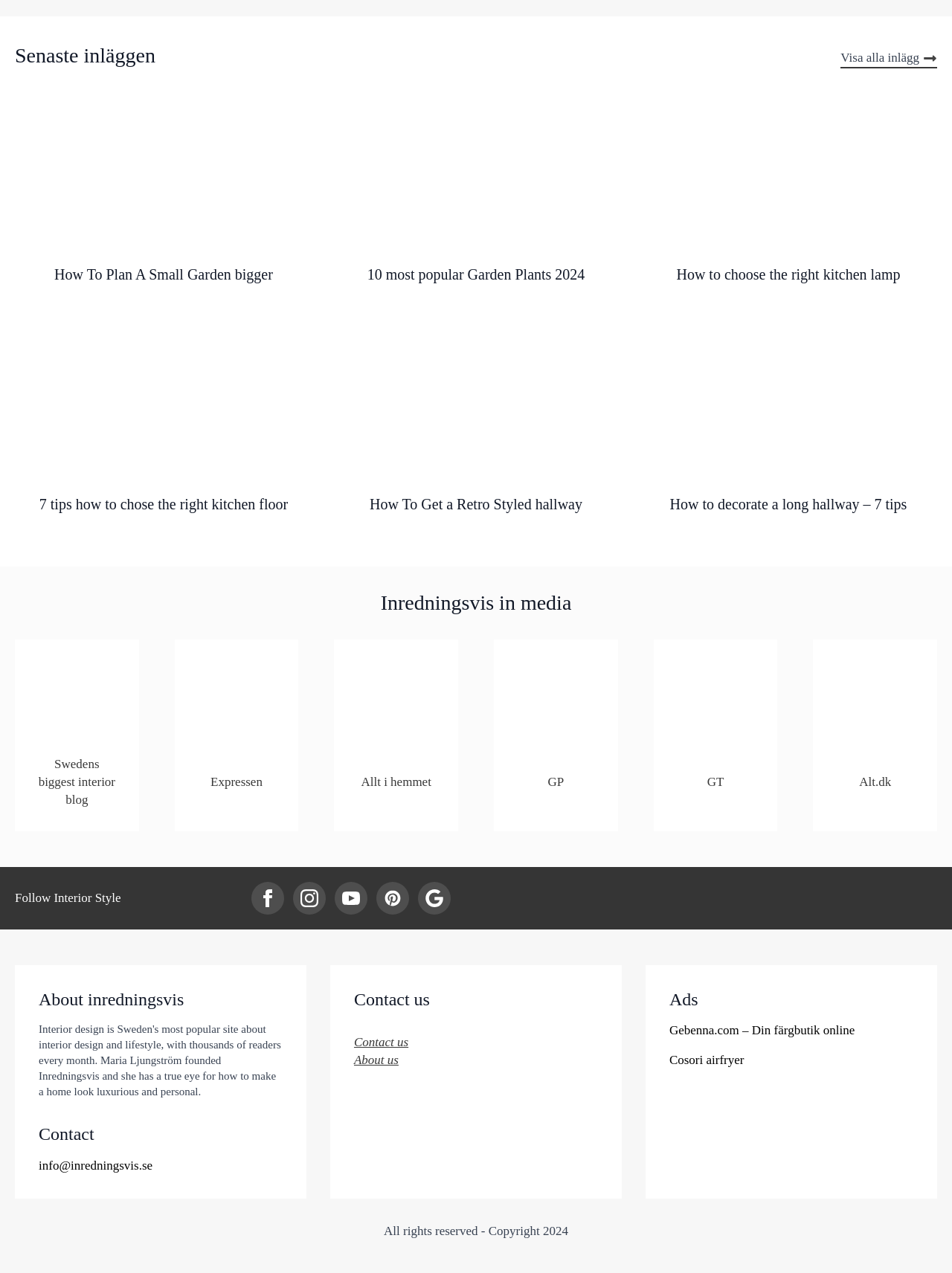Identify the bounding box of the HTML element described here: "Allt i hemmet". Provide the coordinates as four float numbers between 0 and 1: [left, top, right, bottom].

[0.351, 0.502, 0.481, 0.653]